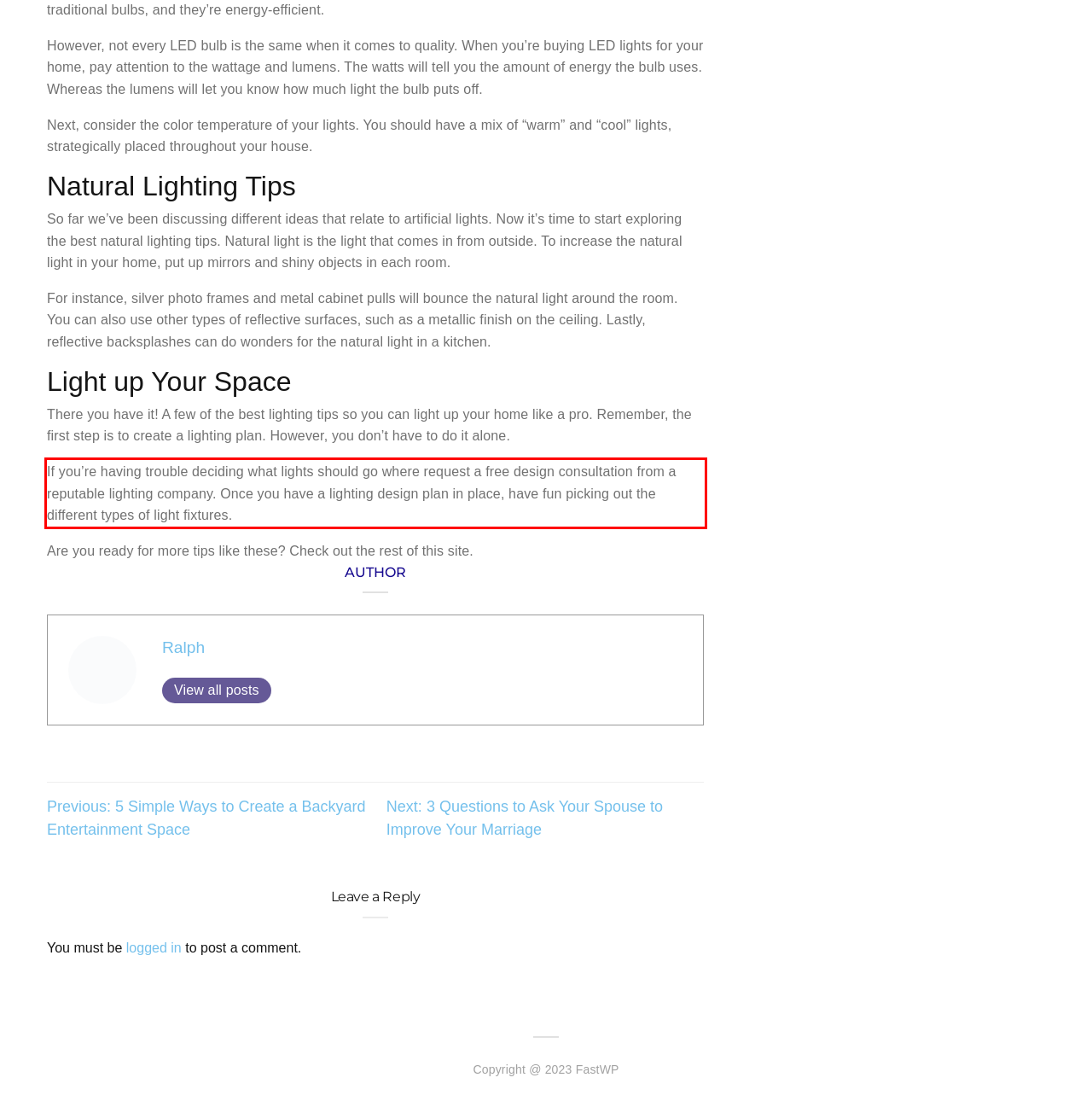You are given a webpage screenshot with a red bounding box around a UI element. Extract and generate the text inside this red bounding box.

If you’re having trouble deciding what lights should go where request a free design consultation from a reputable lighting company. Once you have a lighting design plan in place, have fun picking out the different types of light fixtures.